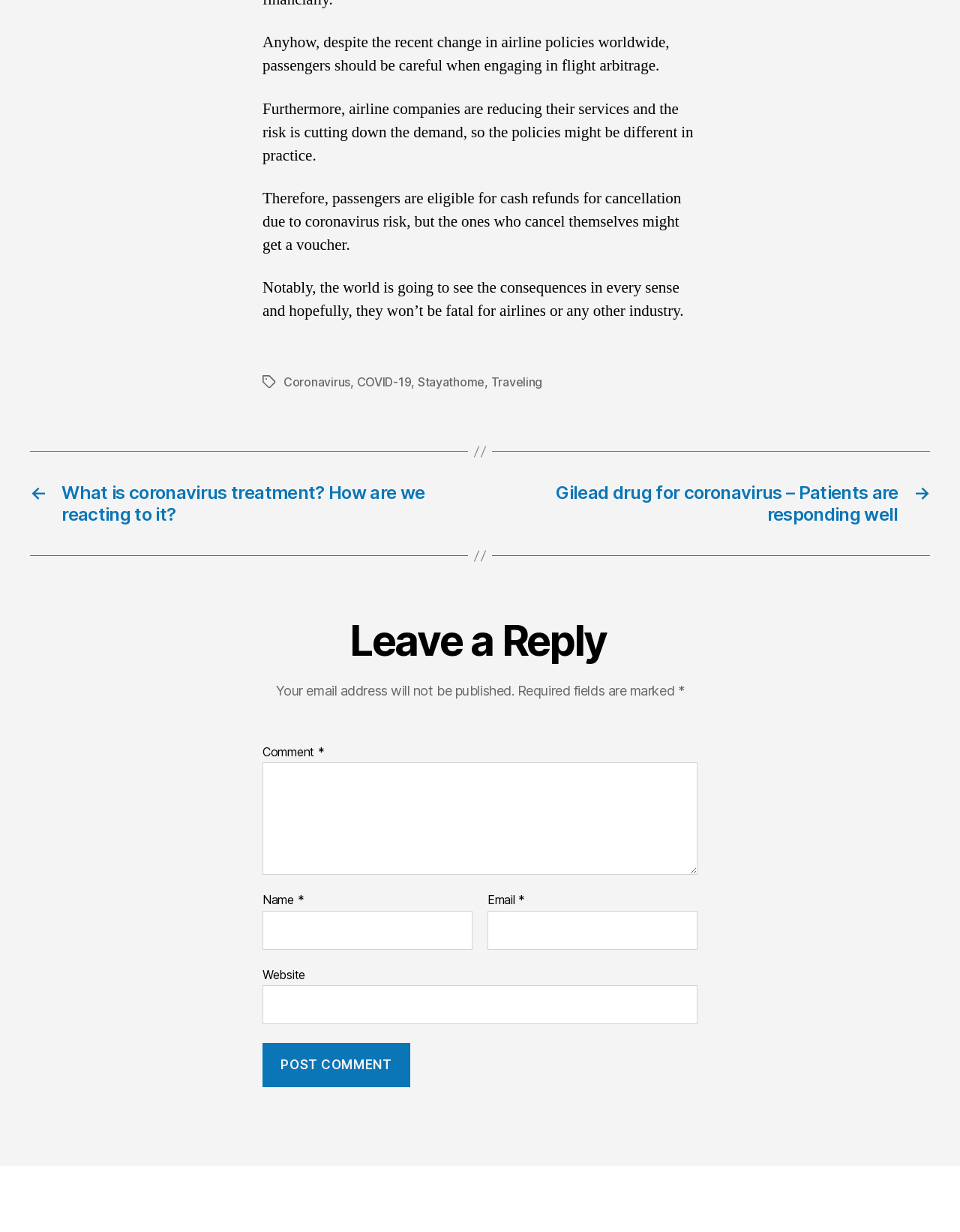Determine the bounding box coordinates of the section I need to click to execute the following instruction: "View Disclaimer". Provide the coordinates as four float numbers between 0 and 1, i.e., [left, top, right, bottom].

None